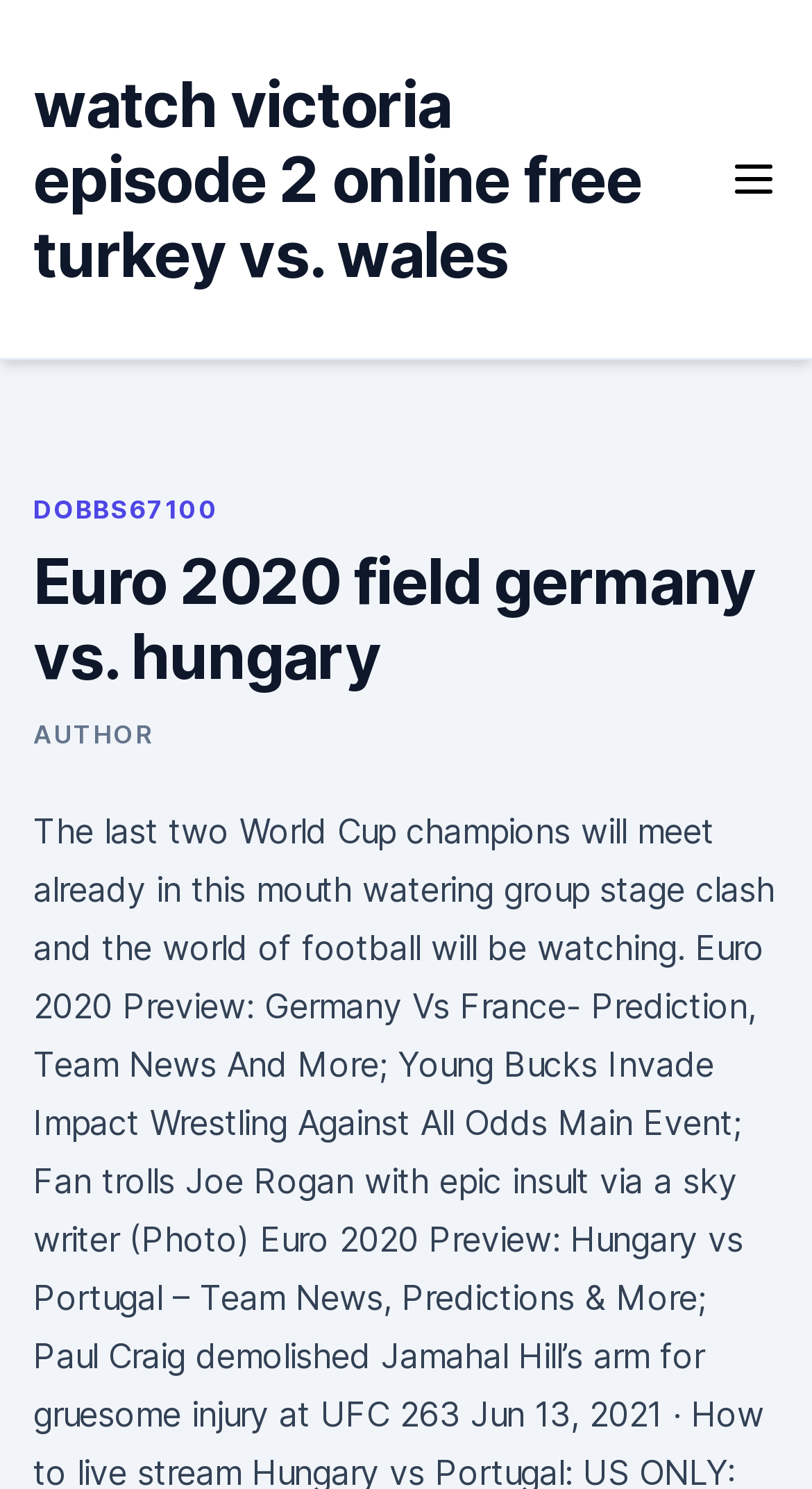What is the link 'watch victoria episode 2 online free turkey vs. wales' for?
Give a detailed explanation using the information visible in the image.

The link 'watch victoria episode 2 online free turkey vs. wales' seems to be related to watching a match, possibly a football match between Turkey and Wales, and Victoria episode 2 might be a related video or content.